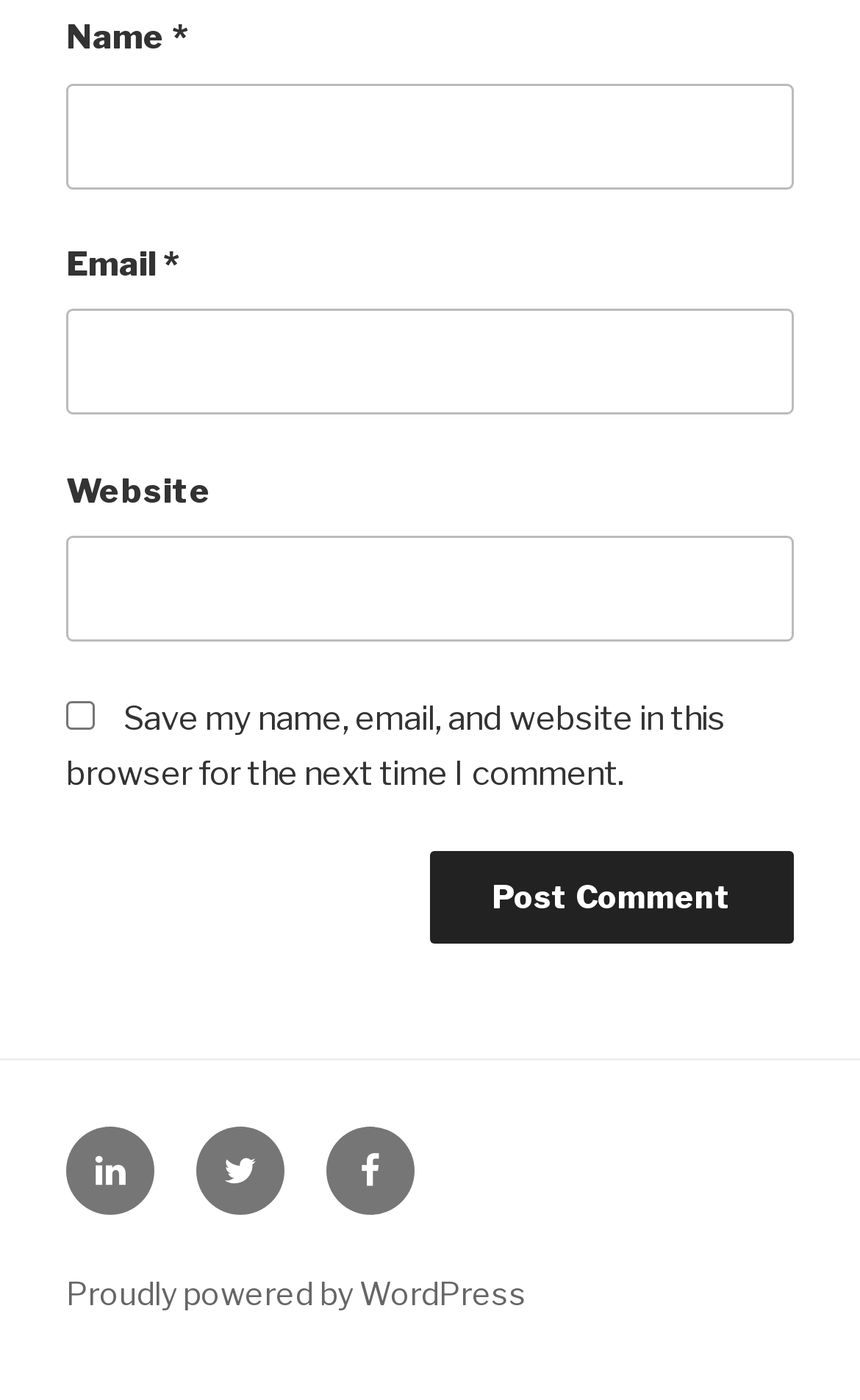Respond to the following question using a concise word or phrase: 
What is the label of the first textbox?

Name *